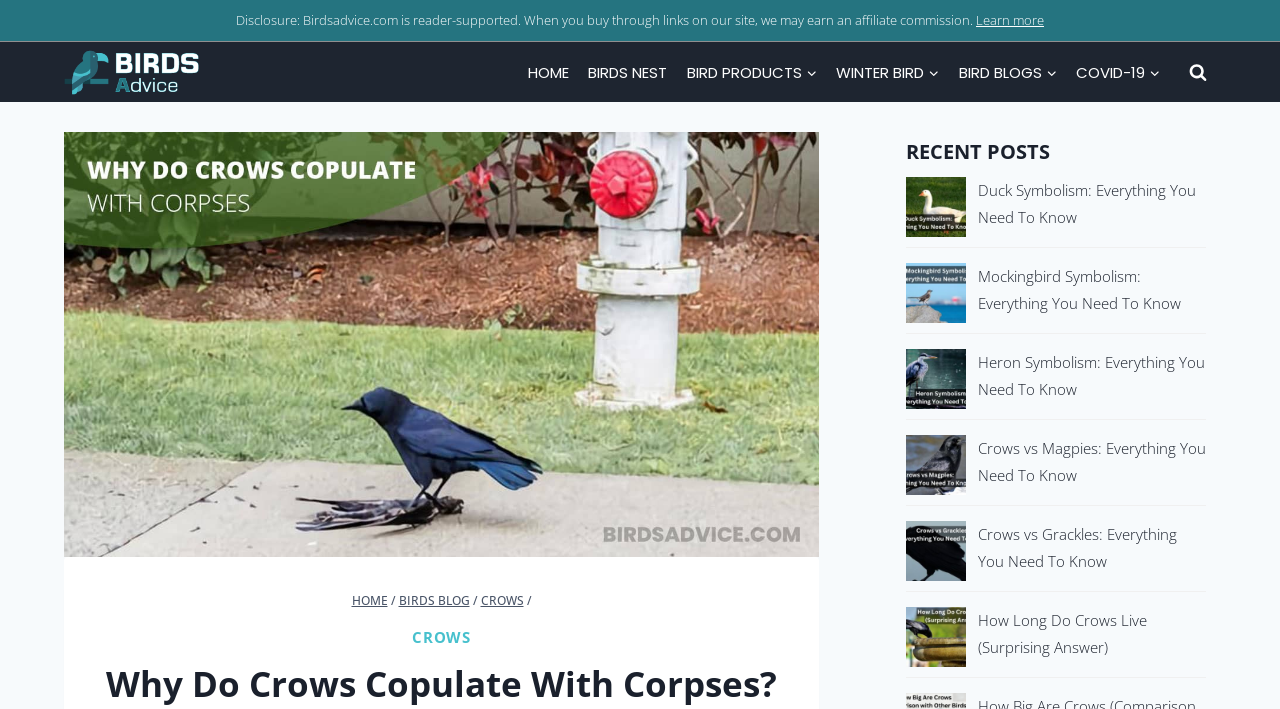Please specify the bounding box coordinates of the clickable region to carry out the following instruction: "View search form". The coordinates should be four float numbers between 0 and 1, in the format [left, top, right, bottom].

[0.922, 0.077, 0.95, 0.128]